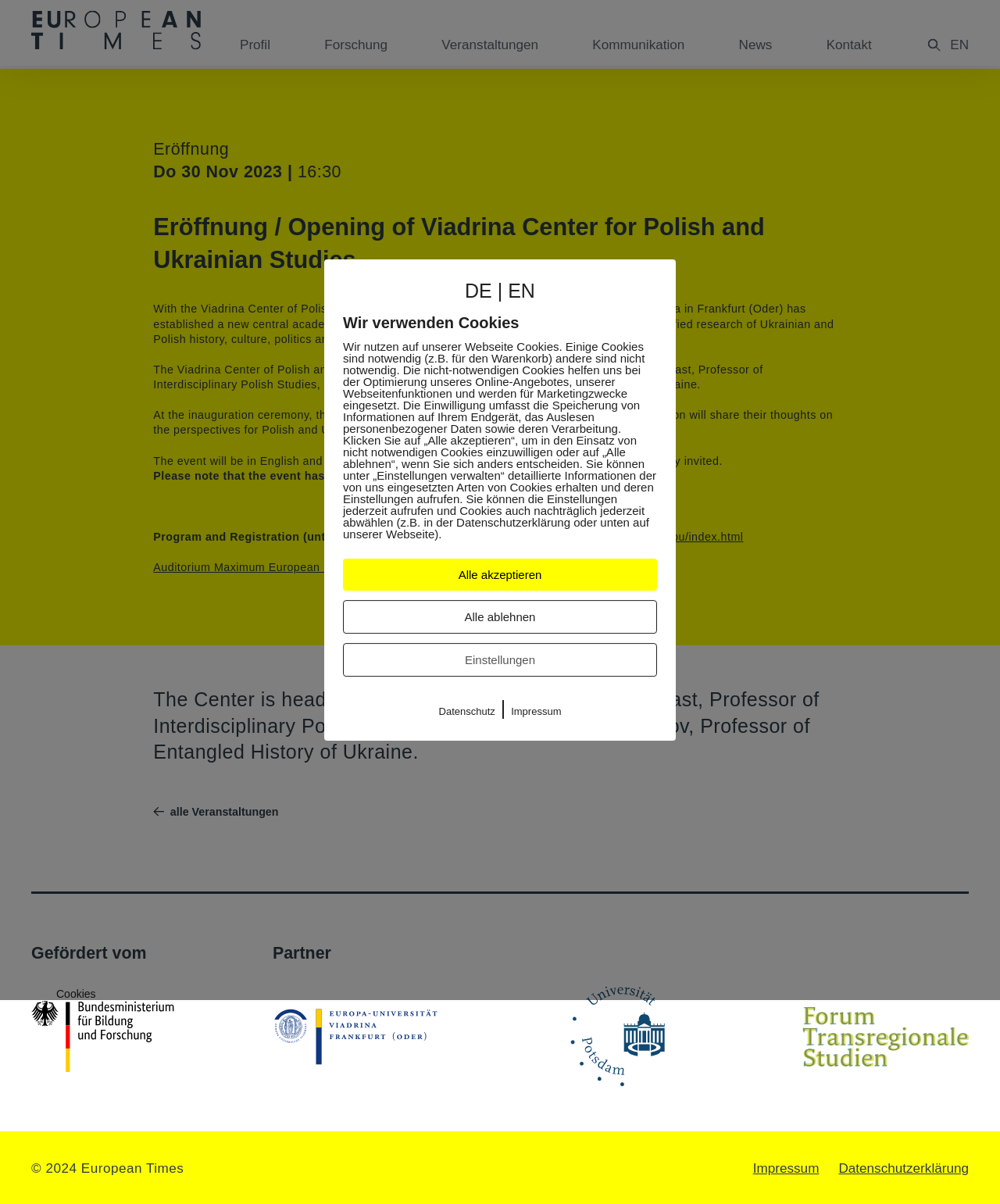Kindly provide the bounding box coordinates of the section you need to click on to fulfill the given instruction: "Click the 'Add to Cart' button for Paslode IM350+ Framing Nail Gun".

None